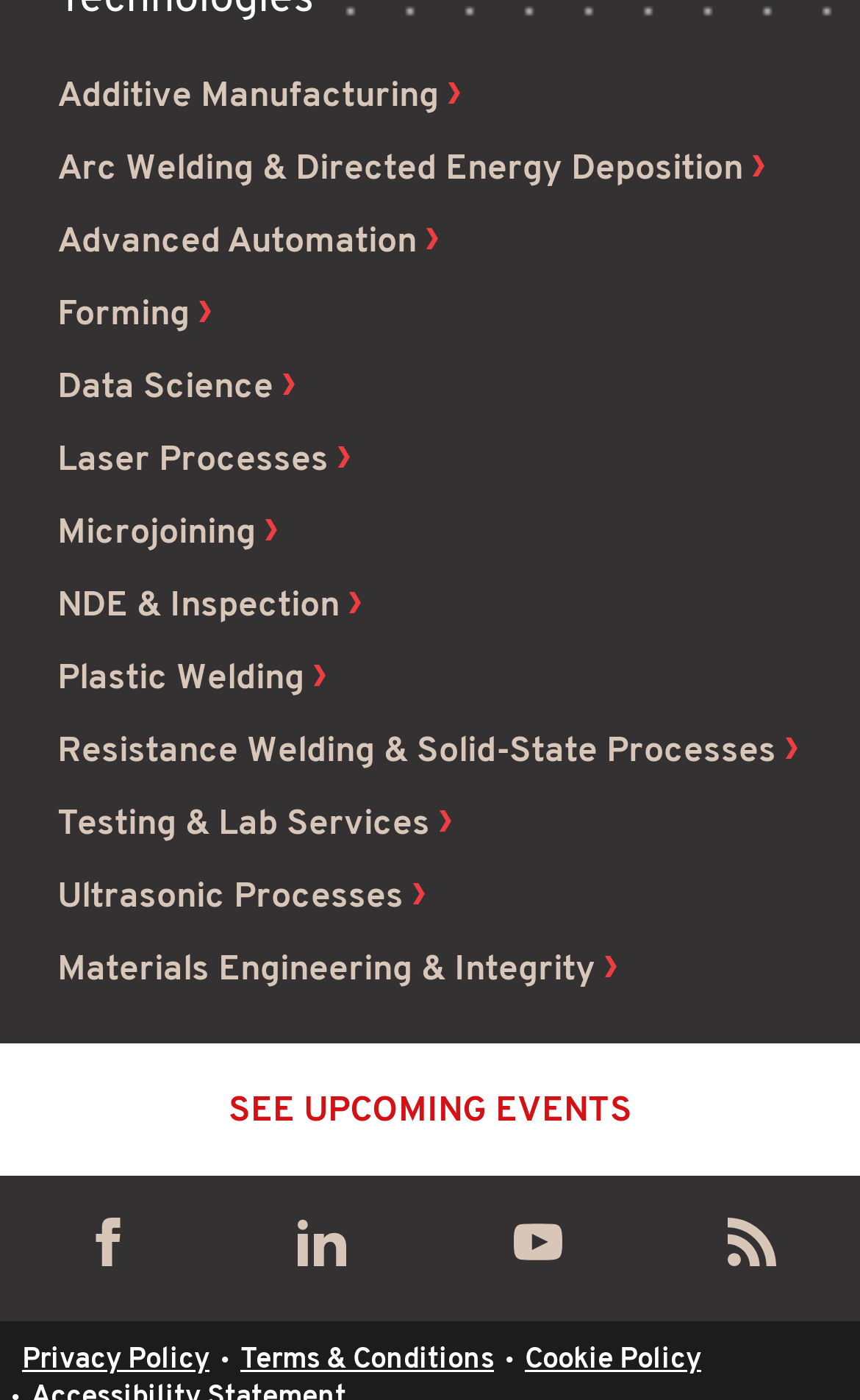Please provide a detailed answer to the question below by examining the image:
What is the first manufacturing process listed?

The first link on the webpage is 'Additive Manufacturing›', which suggests that it is the first manufacturing process listed.